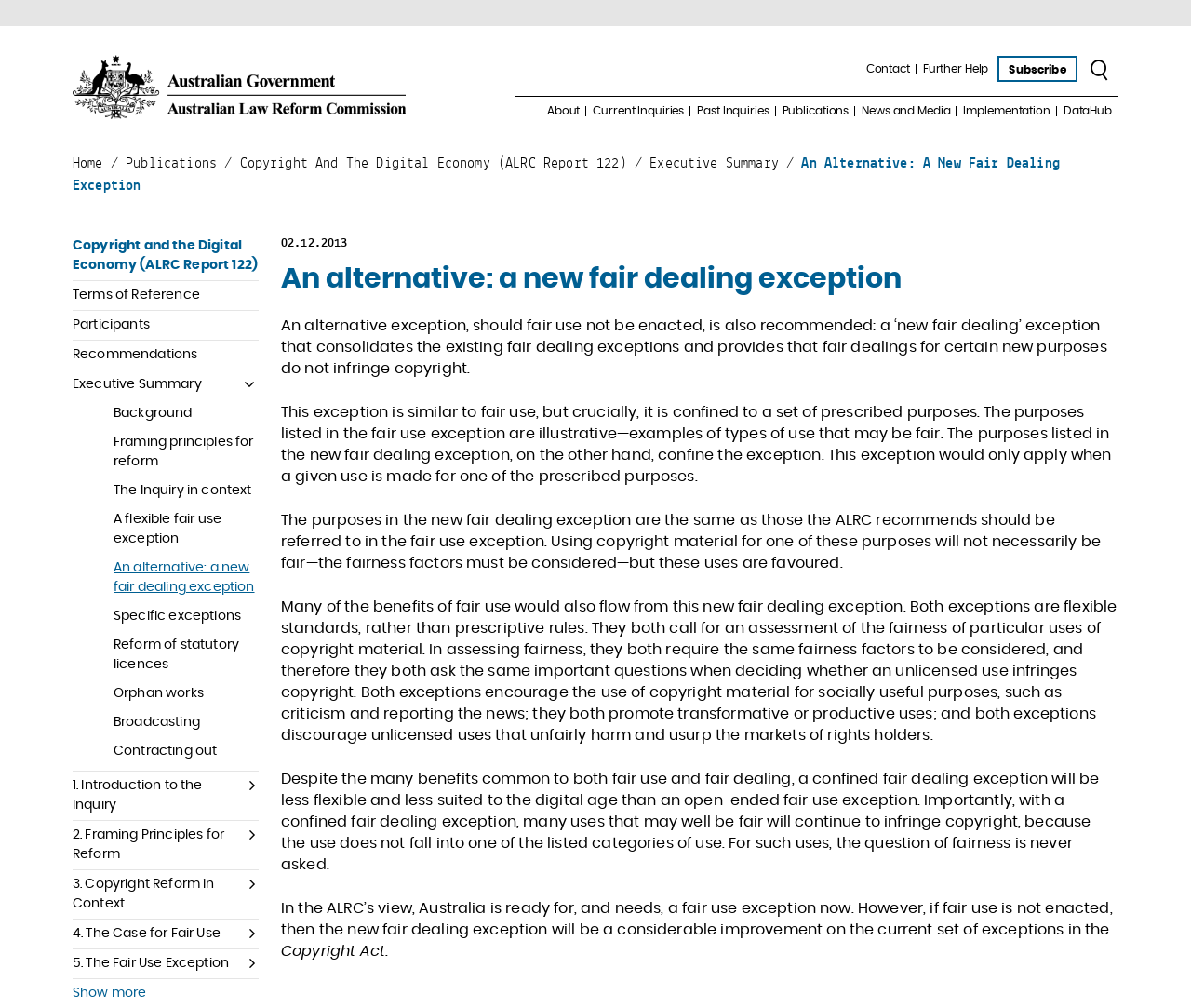Highlight the bounding box coordinates of the element you need to click to perform the following instruction: "Go to the 'Publications' page."

[0.106, 0.152, 0.182, 0.17]